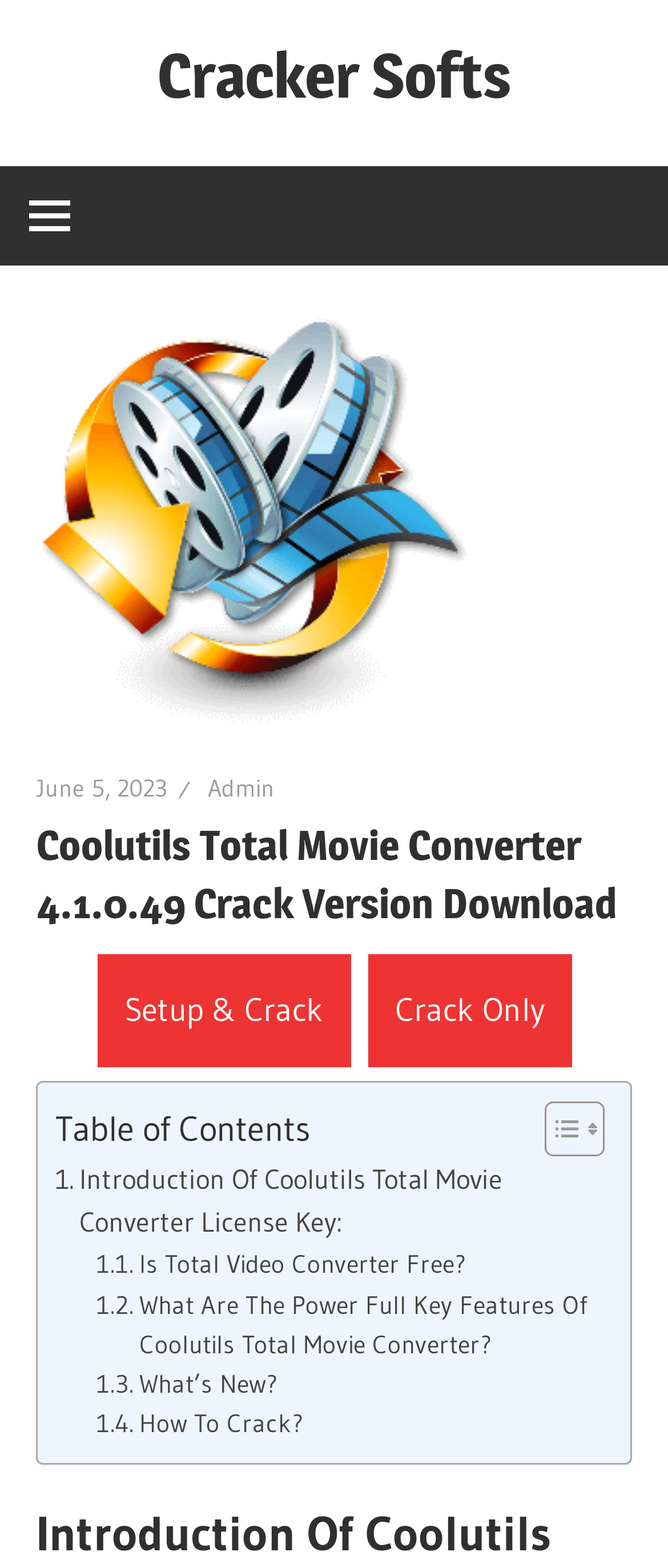What is the introduction of Coolutils Total Movie Converter License Key?
Kindly answer the question with as much detail as you can.

The webpage contains a link '. Introduction Of Coolutils Total Movie Converter License Key:' which suggests that there is an introduction to the License Key of the software, although the exact content of the introduction is not explicitly stated on the webpage.